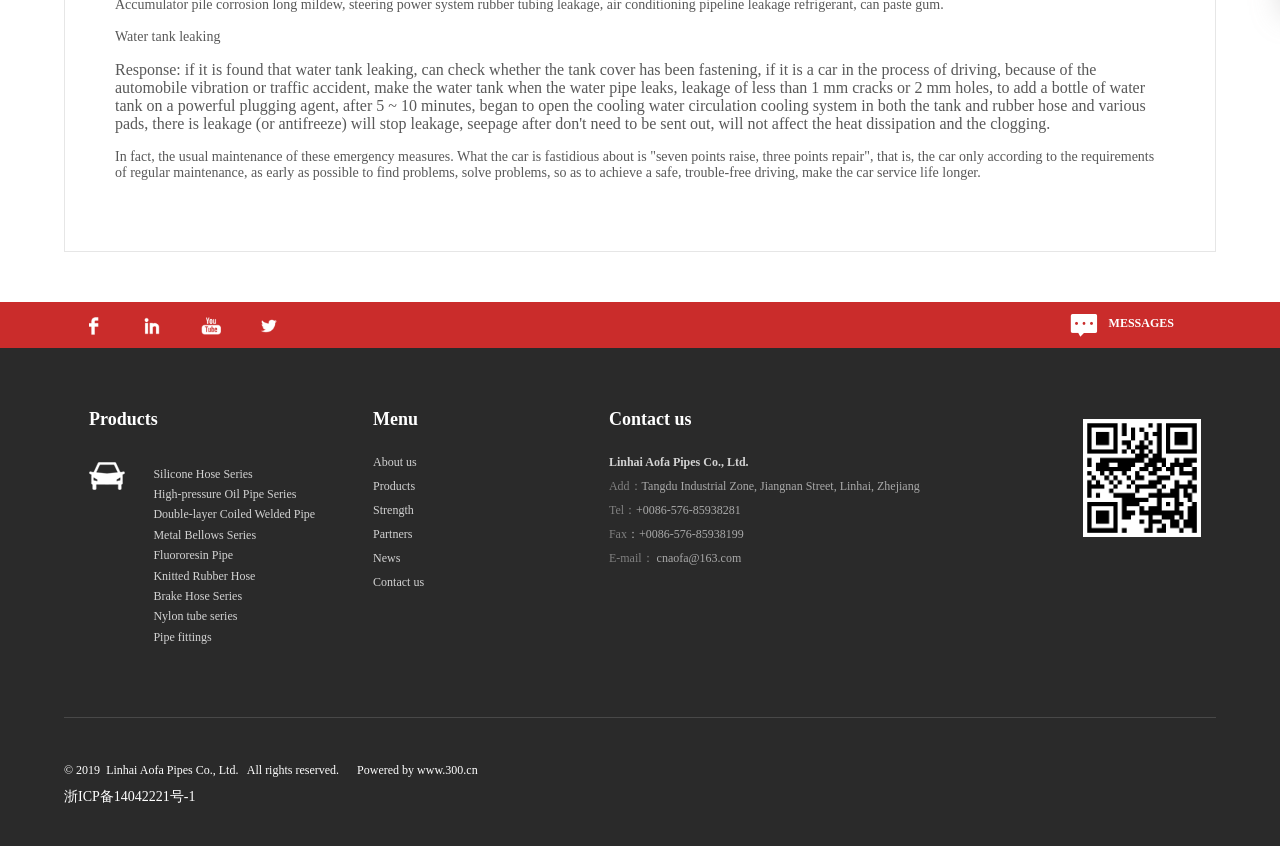Provide a single word or phrase answer to the question: 
What products does the company offer?

Pipes and hoses